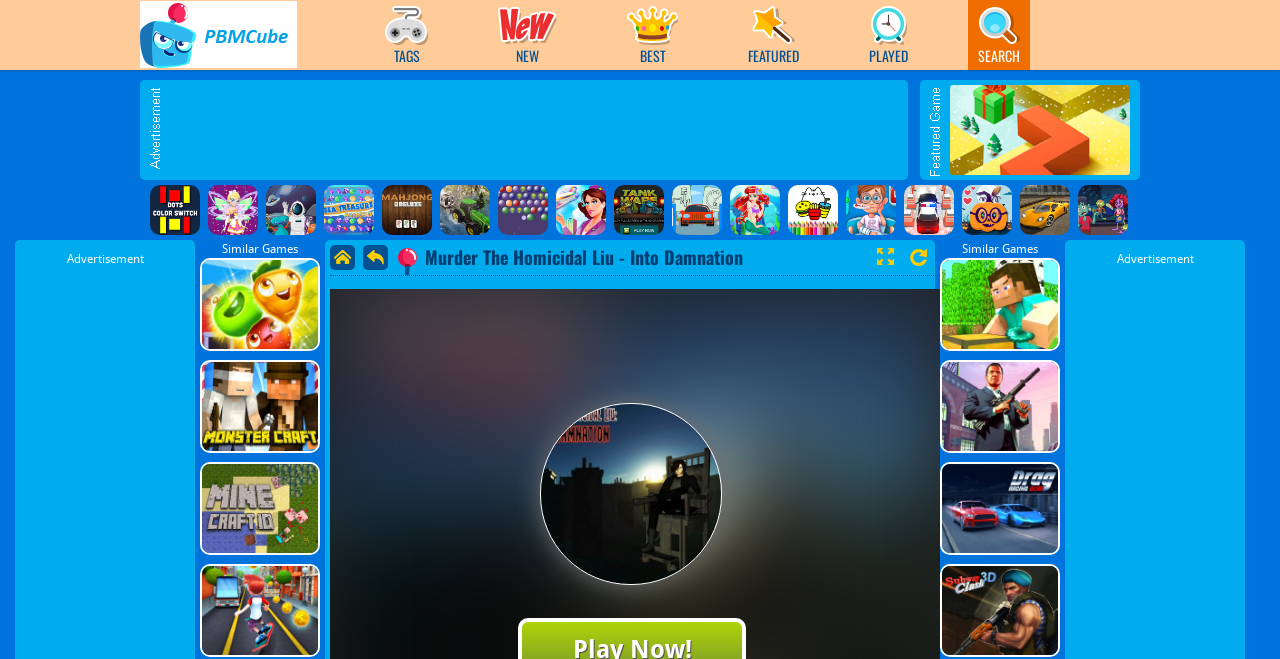What are the options to play the game?
Provide a detailed and extensive answer to the question.

I found two links 'Play game fullscreen' and 'Replay this game' which are options to play the game.